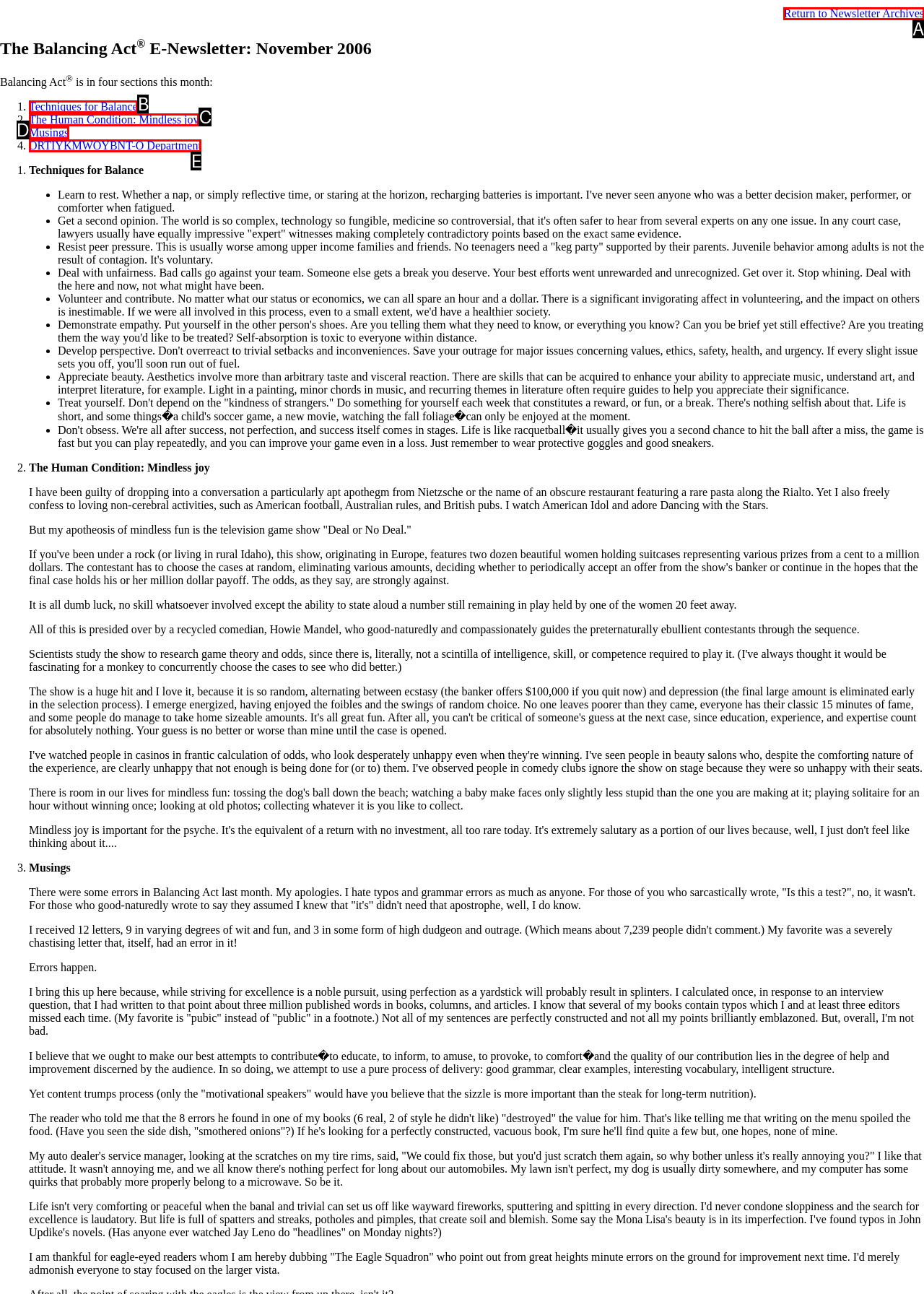Find the HTML element that corresponds to the description: Techniques for Balance. Indicate your selection by the letter of the appropriate option.

B